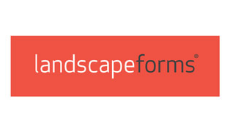Answer the question in one word or a short phrase:
What type of projects does the company cater to?

Landscape architecture and urban design